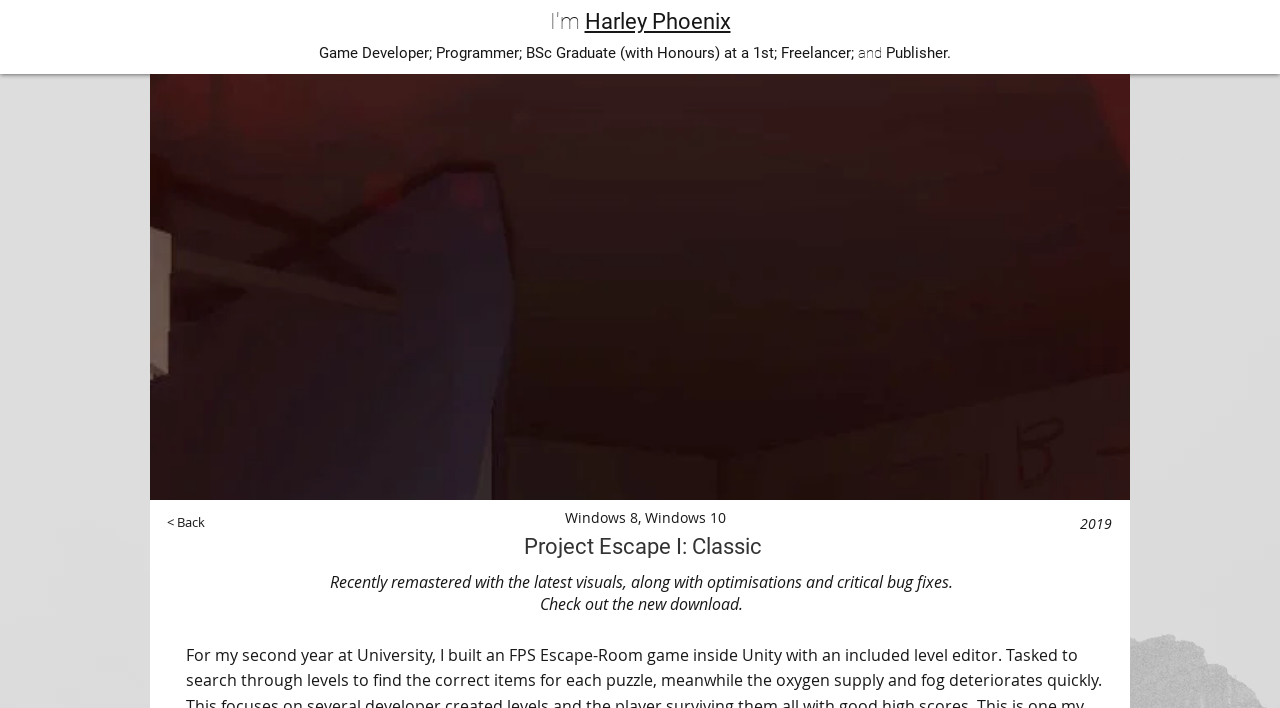What is the developer's degree?
Look at the screenshot and respond with one word or a short phrase.

BSc